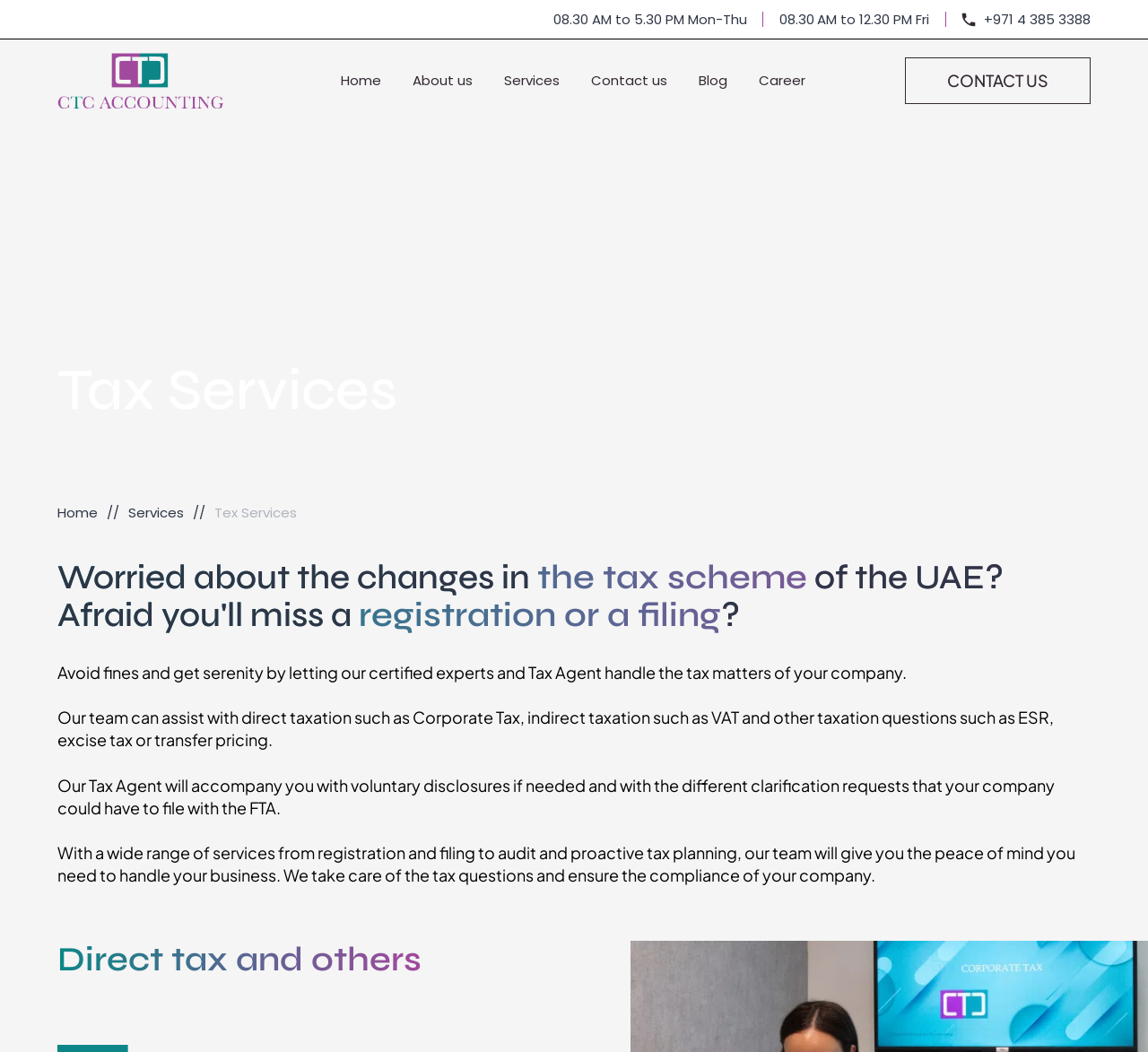Identify the bounding box coordinates for the element that needs to be clicked to fulfill this instruction: "Call the phone number". Provide the coordinates in the format of four float numbers between 0 and 1: [left, top, right, bottom].

[0.838, 0.009, 0.95, 0.027]